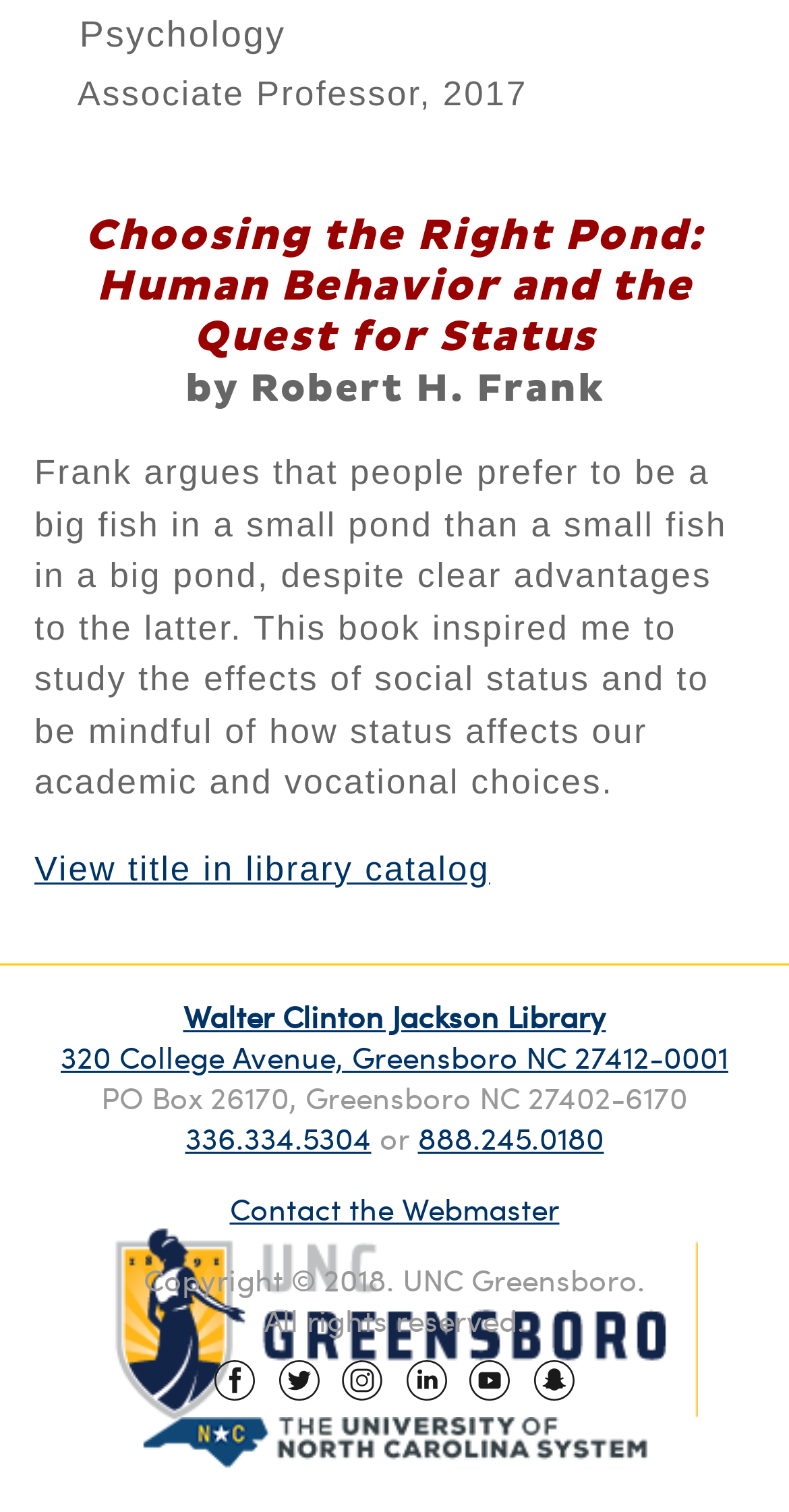Please provide a comprehensive answer to the question below using the information from the image: What social media platforms does UNCG have?

I found the social media platforms by looking at the footer section of the webpage, where it lists the UNCG's social media links, including Facebook, Twitter, Instagram, LinkedIn, YouTube, and Snapchat.